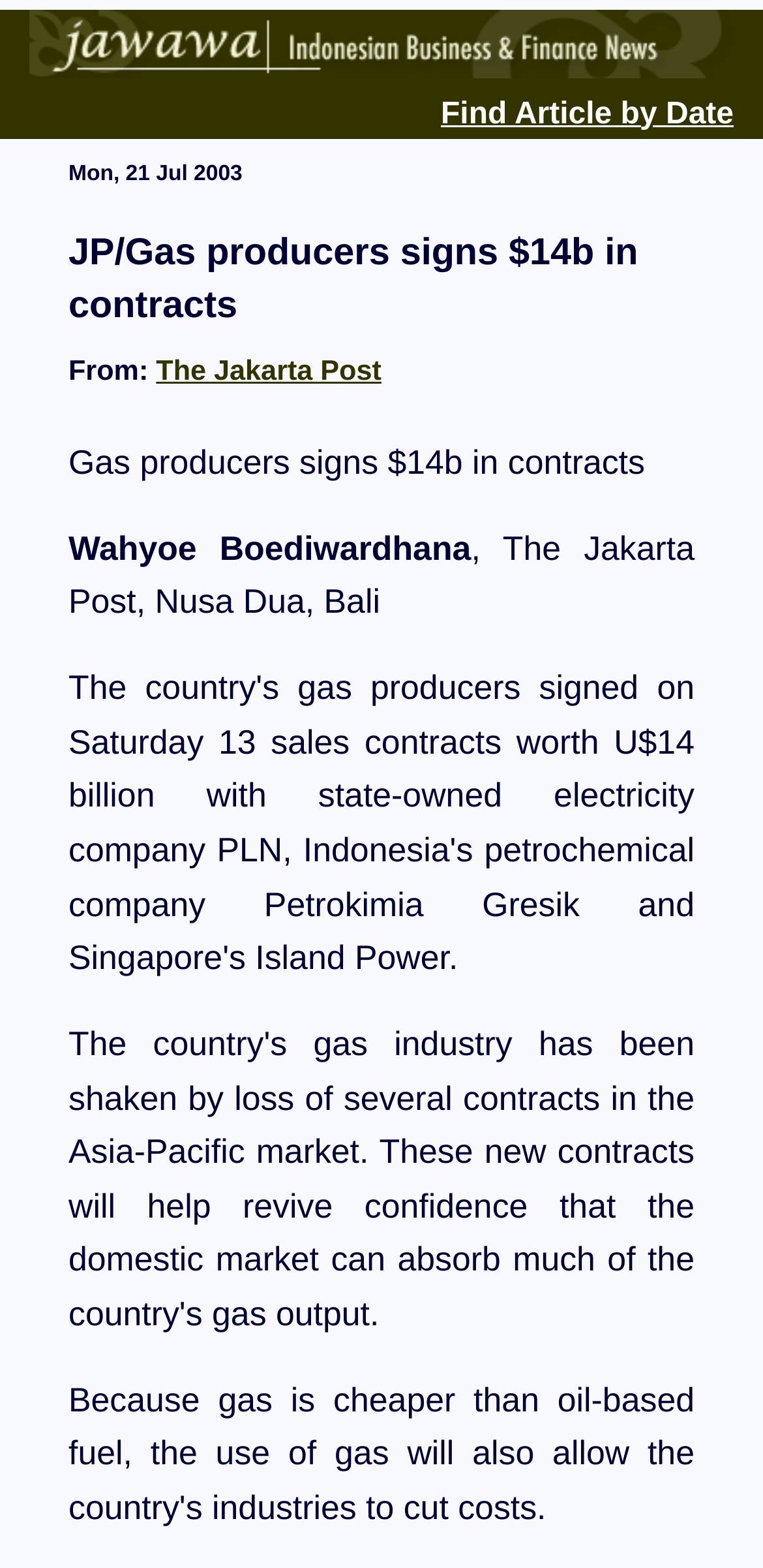Who is the author of the article?
Using the image as a reference, give an elaborate response to the question.

I found the author's name by reading the text below the article title, which mentions 'Wahyoe Boediwardhana' as the author.